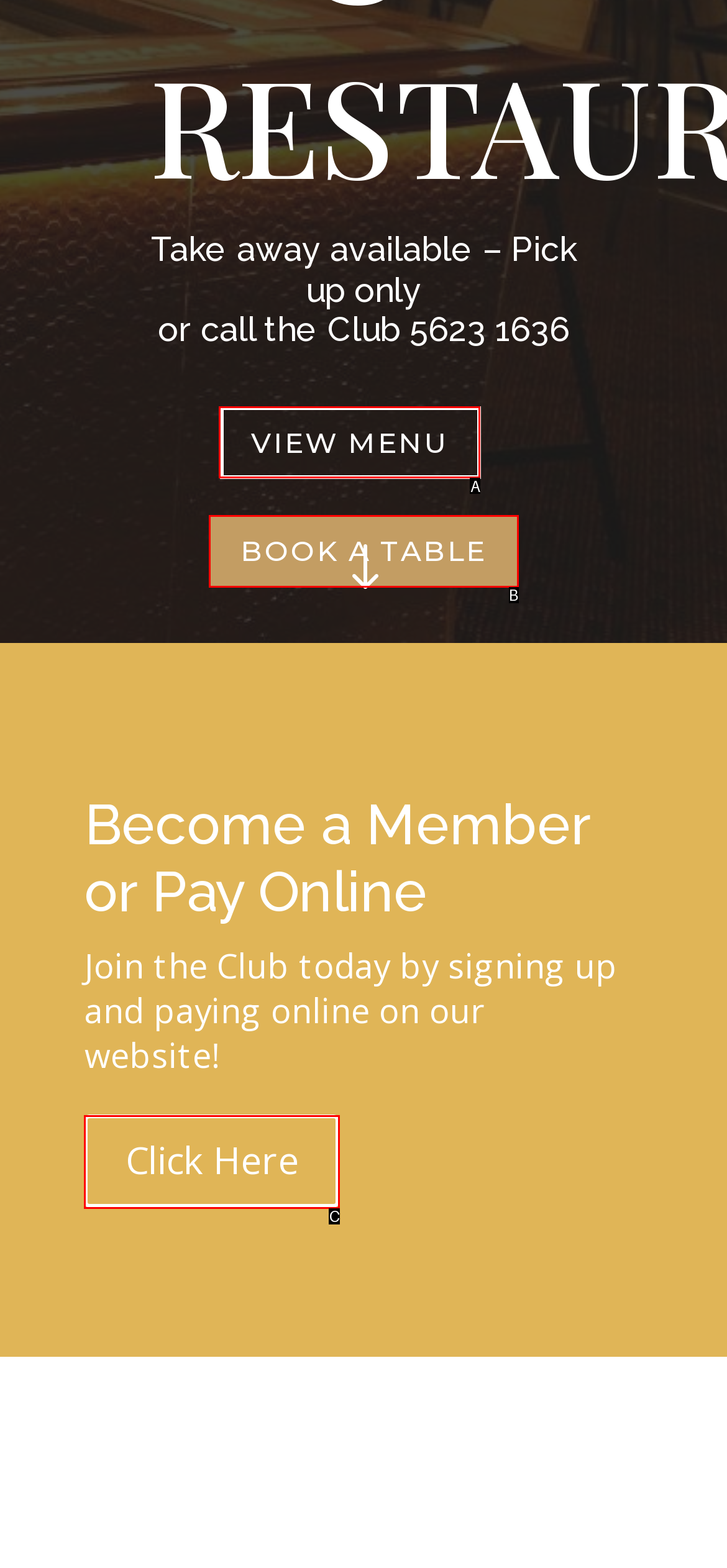Determine which option fits the following description: View Menu
Answer with the corresponding option's letter directly.

A